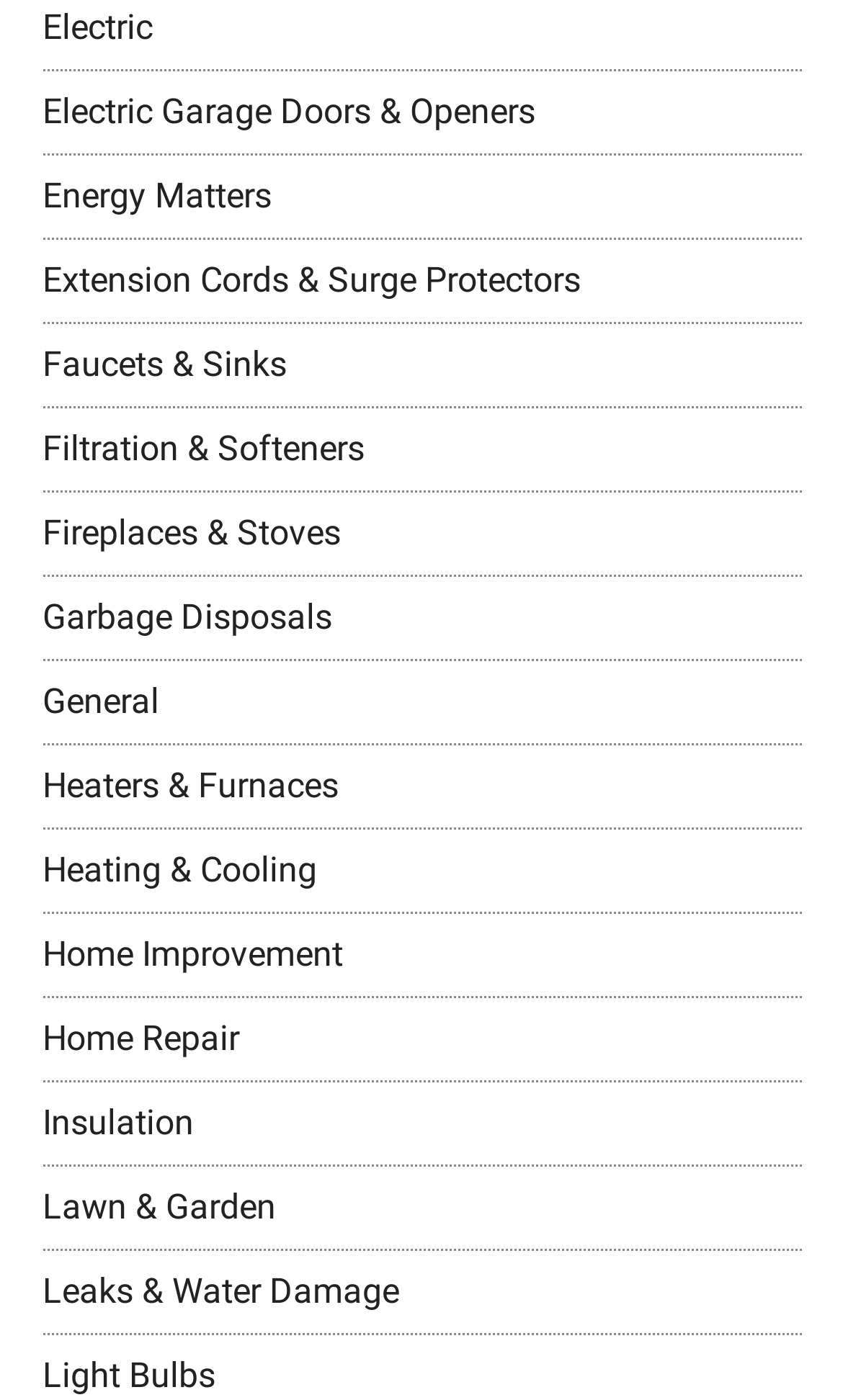Identify the bounding box coordinates of the specific part of the webpage to click to complete this instruction: "check Faucets & Sinks".

[0.05, 0.246, 0.34, 0.275]